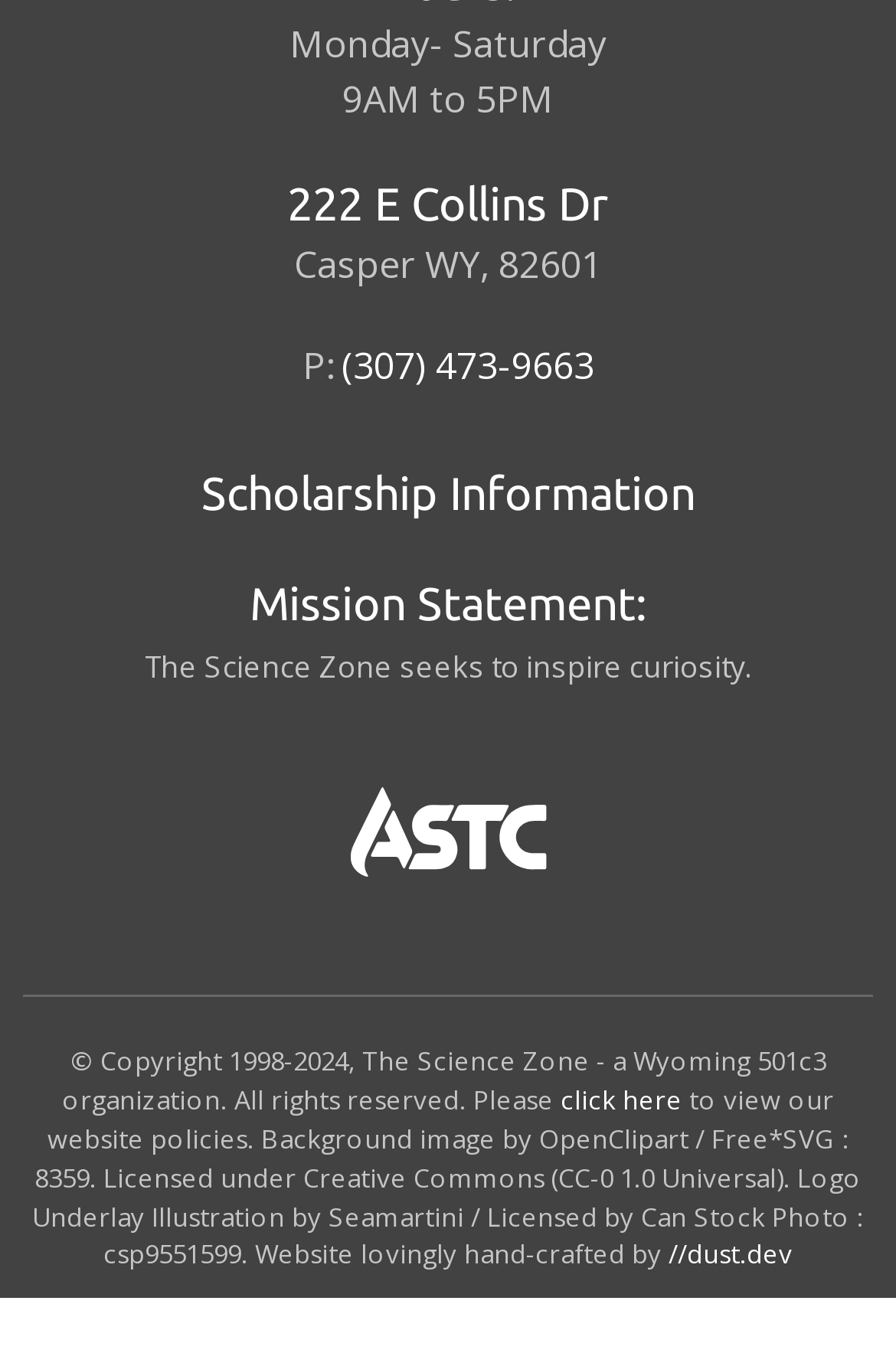What are the operating hours of The Science Zone?
From the image, respond using a single word or phrase.

9AM to 5PM